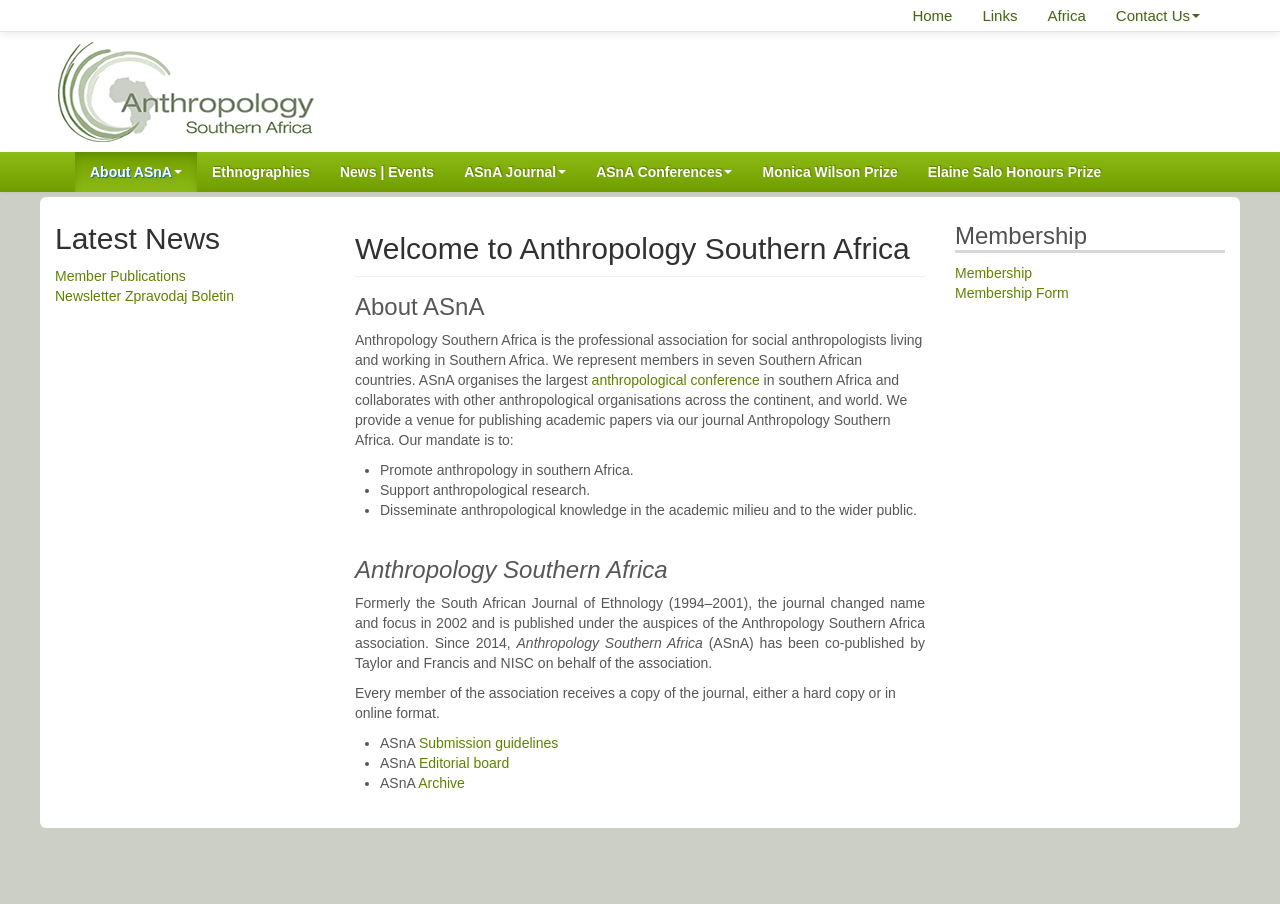Provide a brief response to the question using a single word or phrase: 
What is the name of the prize mentioned on the webpage?

Monica Wilson Prize